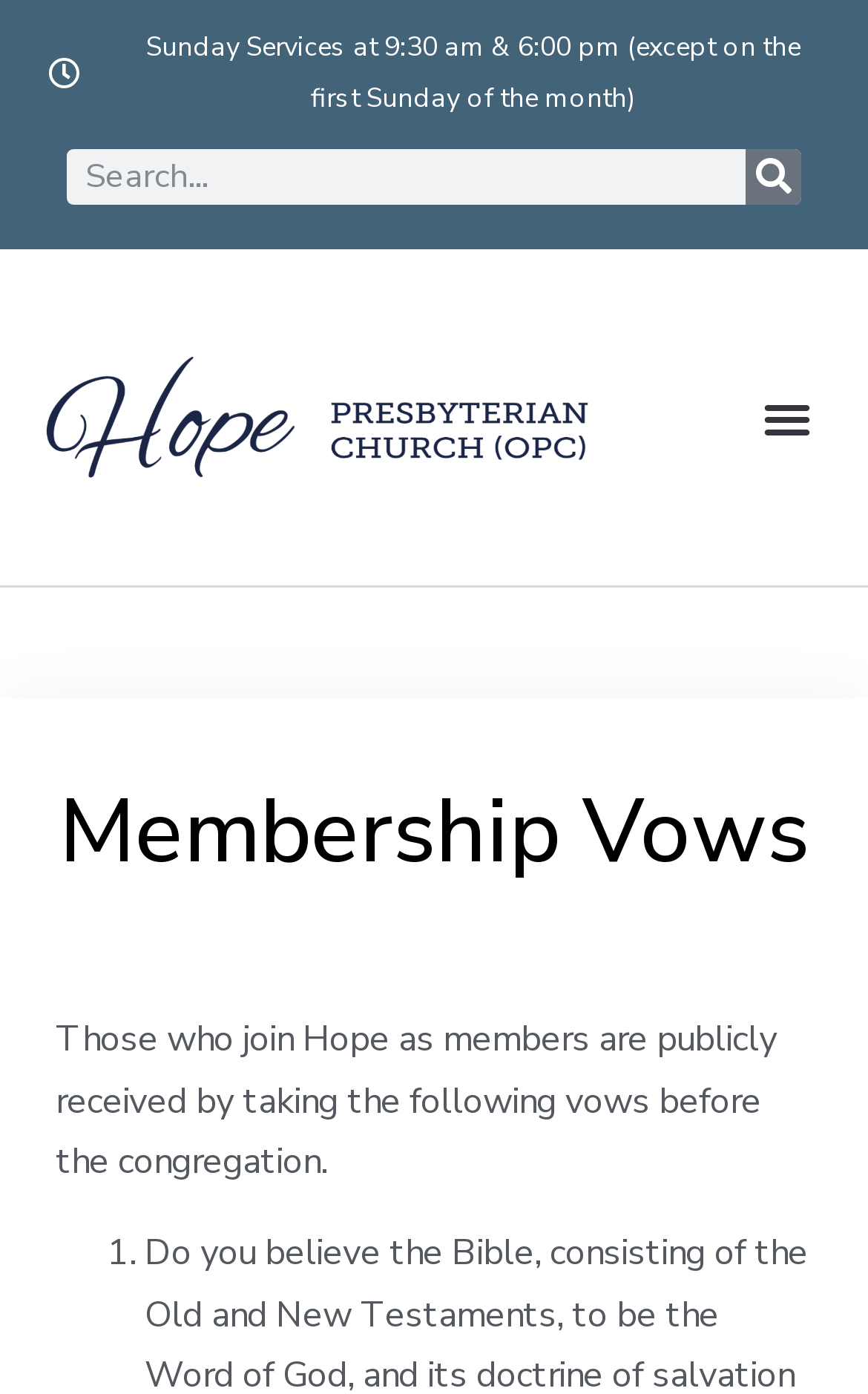Provide a one-word or short-phrase response to the question:
What can be done in the search box?

Search